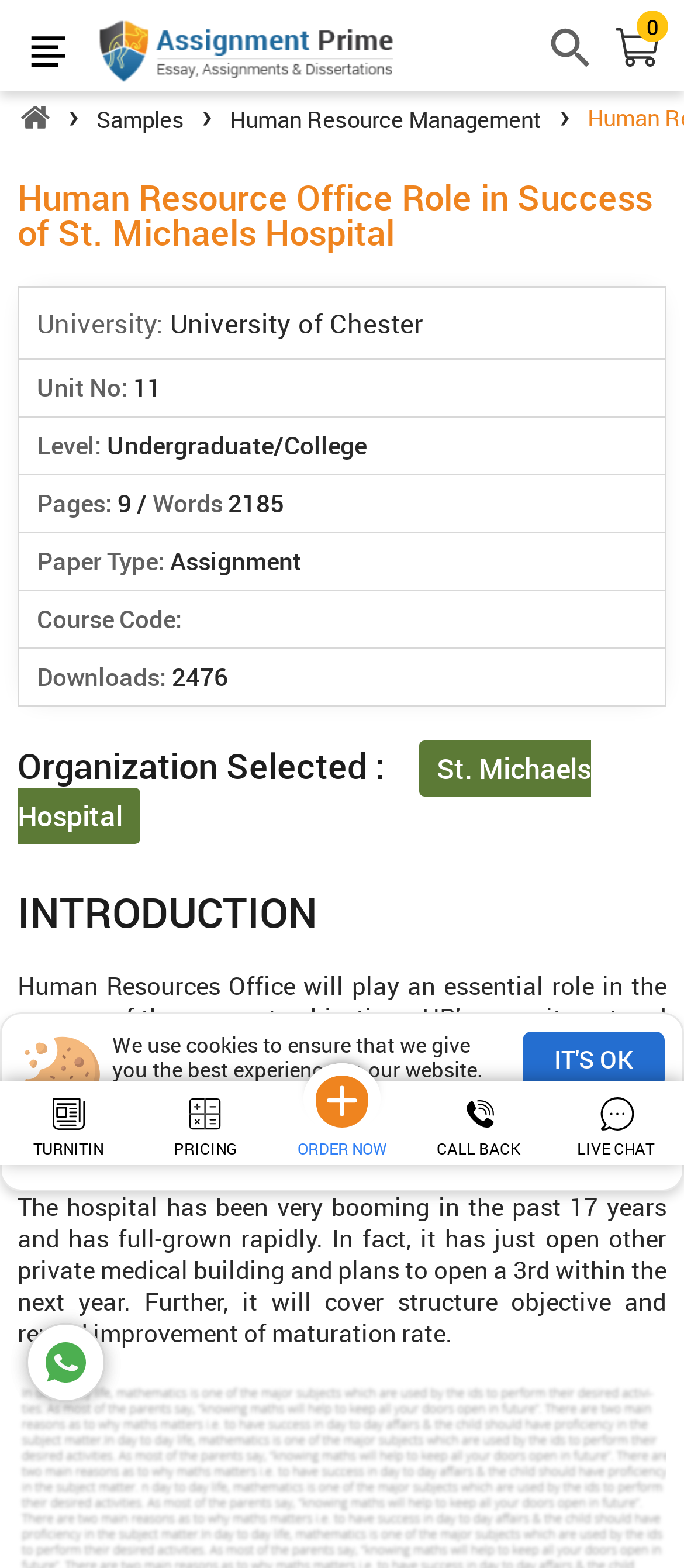Determine the bounding box coordinates of the region to click in order to accomplish the following instruction: "Click on Assignment Help online". Provide the coordinates as four float numbers between 0 and 1, specifically [left, top, right, bottom].

[0.136, 0.009, 0.585, 0.055]